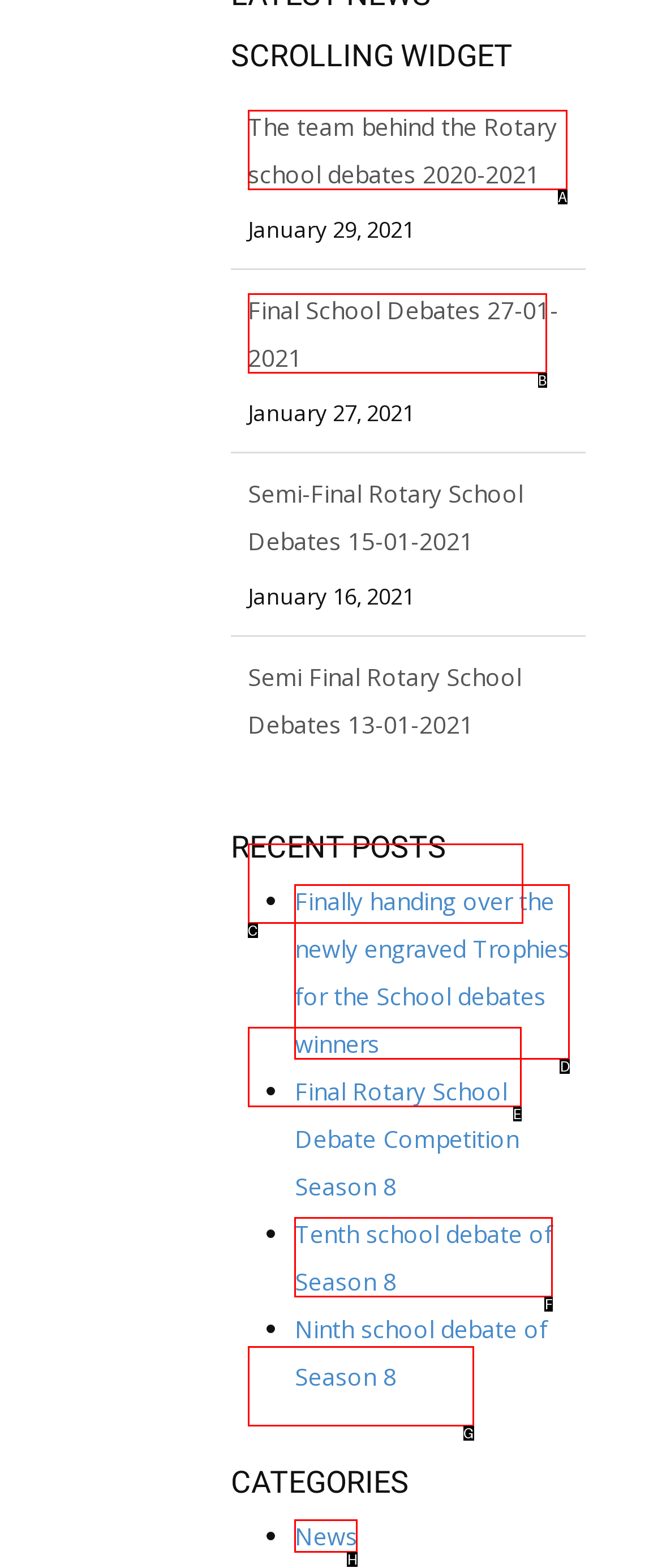What is the letter of the UI element you should click to View News category? Provide the letter directly.

H